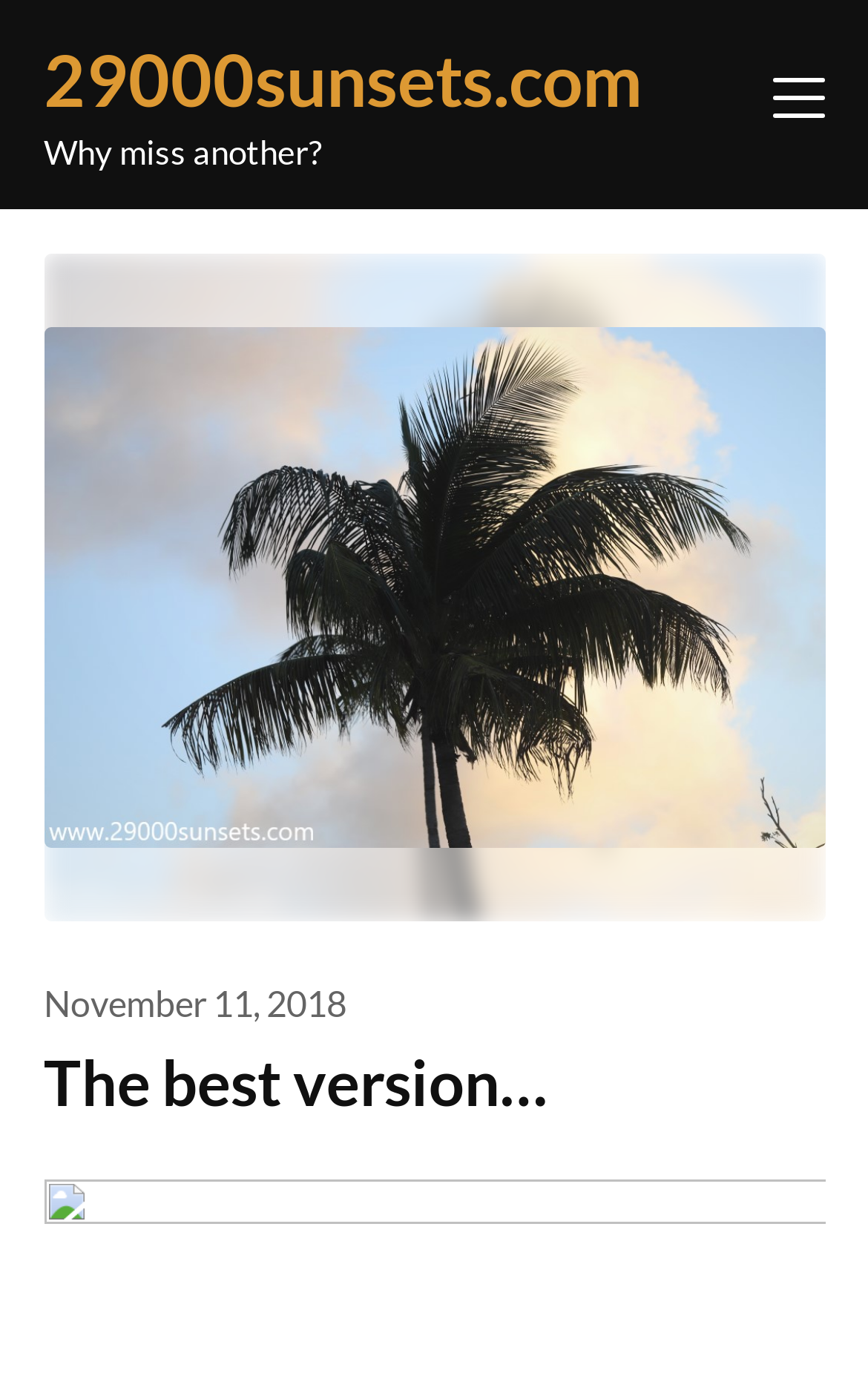Please provide the bounding box coordinates for the UI element as described: "November 11, 2018". The coordinates must be four floats between 0 and 1, represented as [left, top, right, bottom].

[0.05, 0.712, 0.399, 0.742]